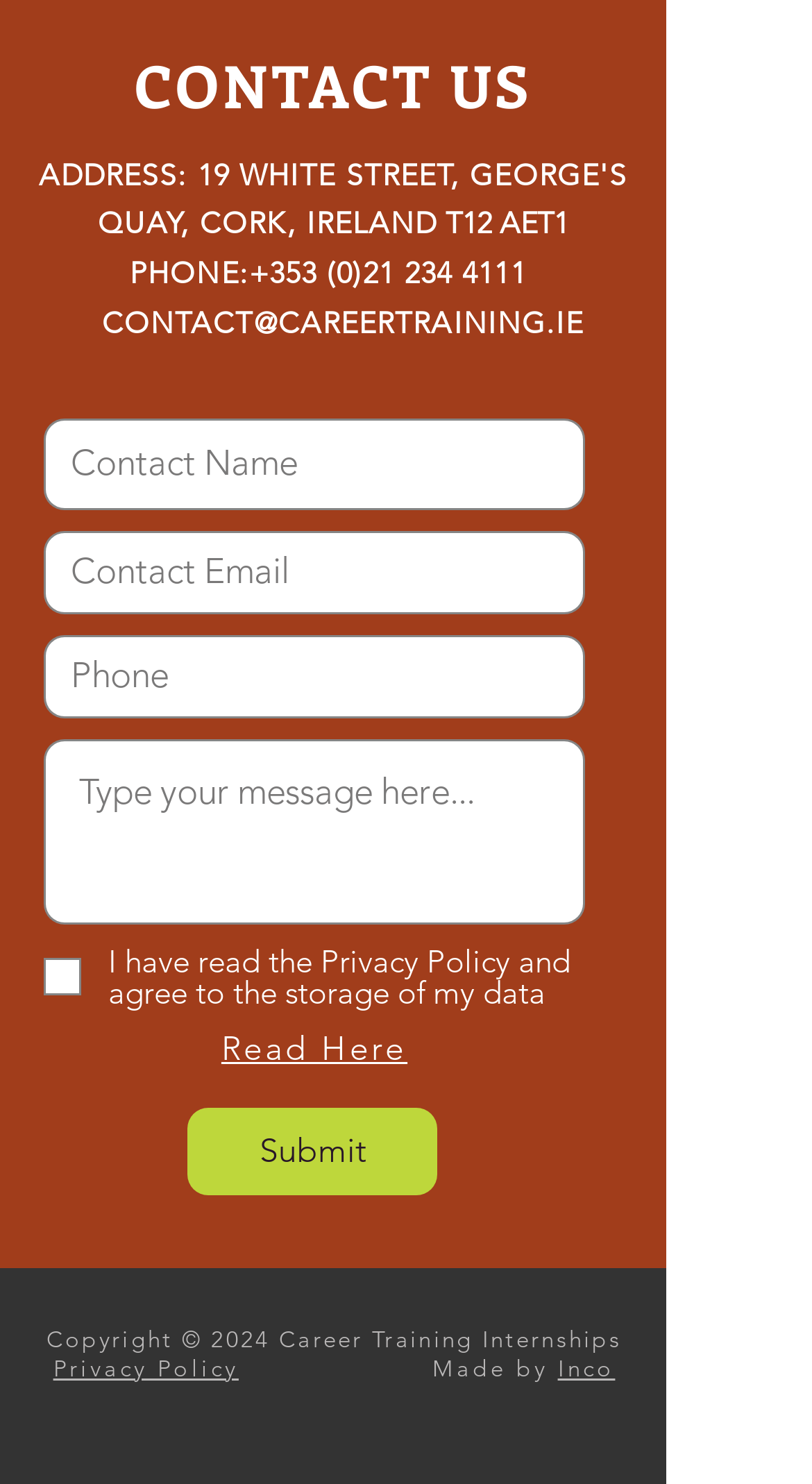Please specify the coordinates of the bounding box for the element that should be clicked to carry out this instruction: "Read privacy policy". The coordinates must be four float numbers between 0 and 1, formatted as [left, top, right, bottom].

[0.273, 0.693, 0.502, 0.72]